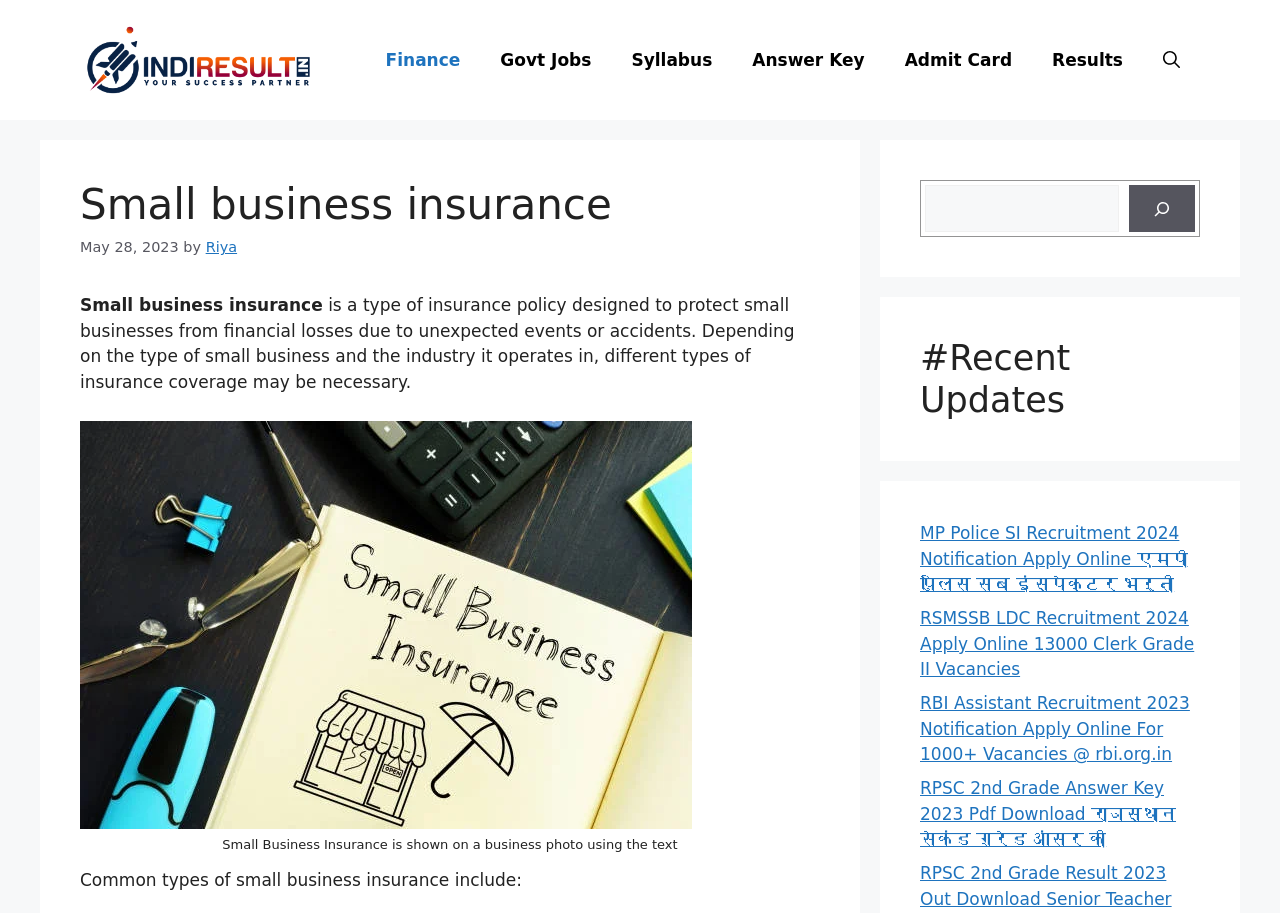Please specify the bounding box coordinates of the element that should be clicked to execute the given instruction: 'Search for something'. Ensure the coordinates are four float numbers between 0 and 1, expressed as [left, top, right, bottom].

None